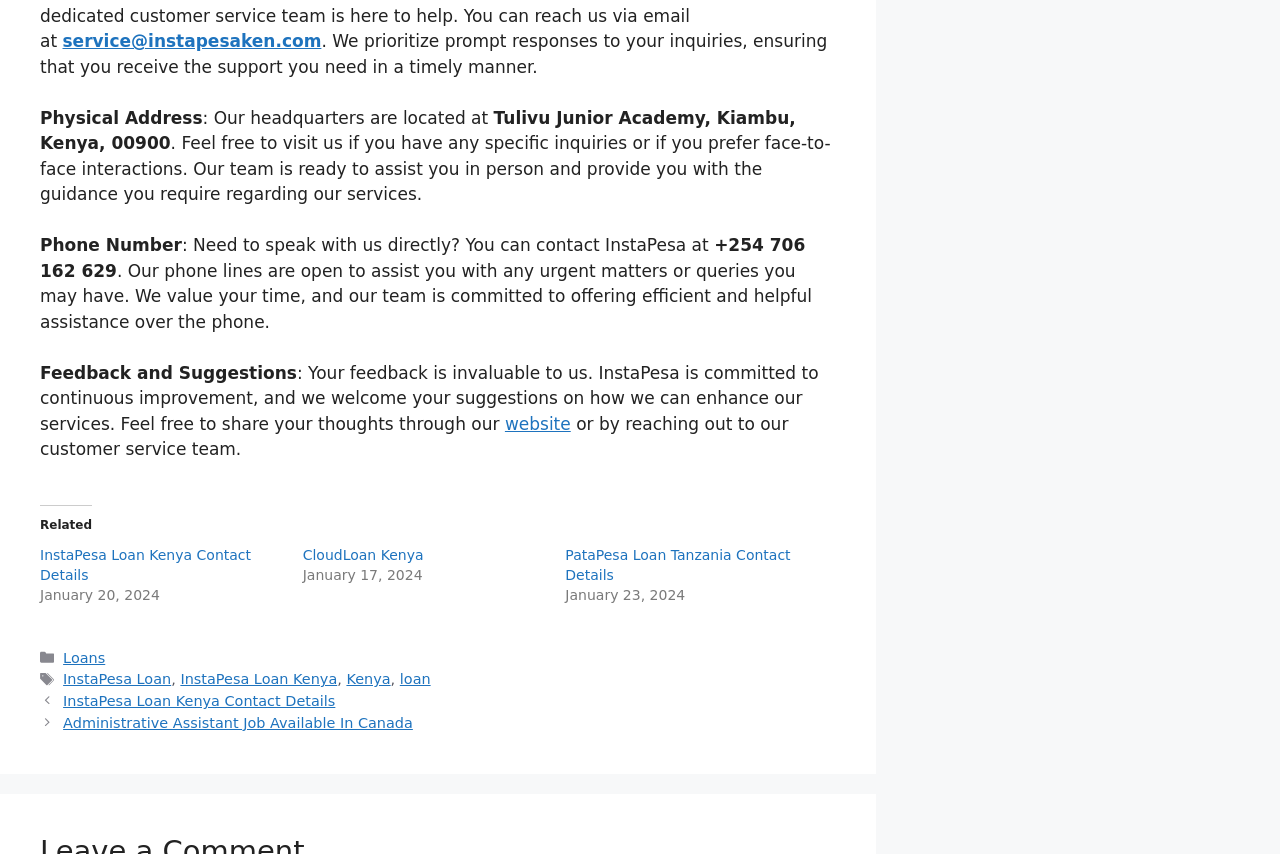Show the bounding box coordinates for the element that needs to be clicked to execute the following instruction: "Contact InstaPesa through phone". Provide the coordinates in the form of four float numbers between 0 and 1, i.e., [left, top, right, bottom].

[0.031, 0.276, 0.629, 0.329]